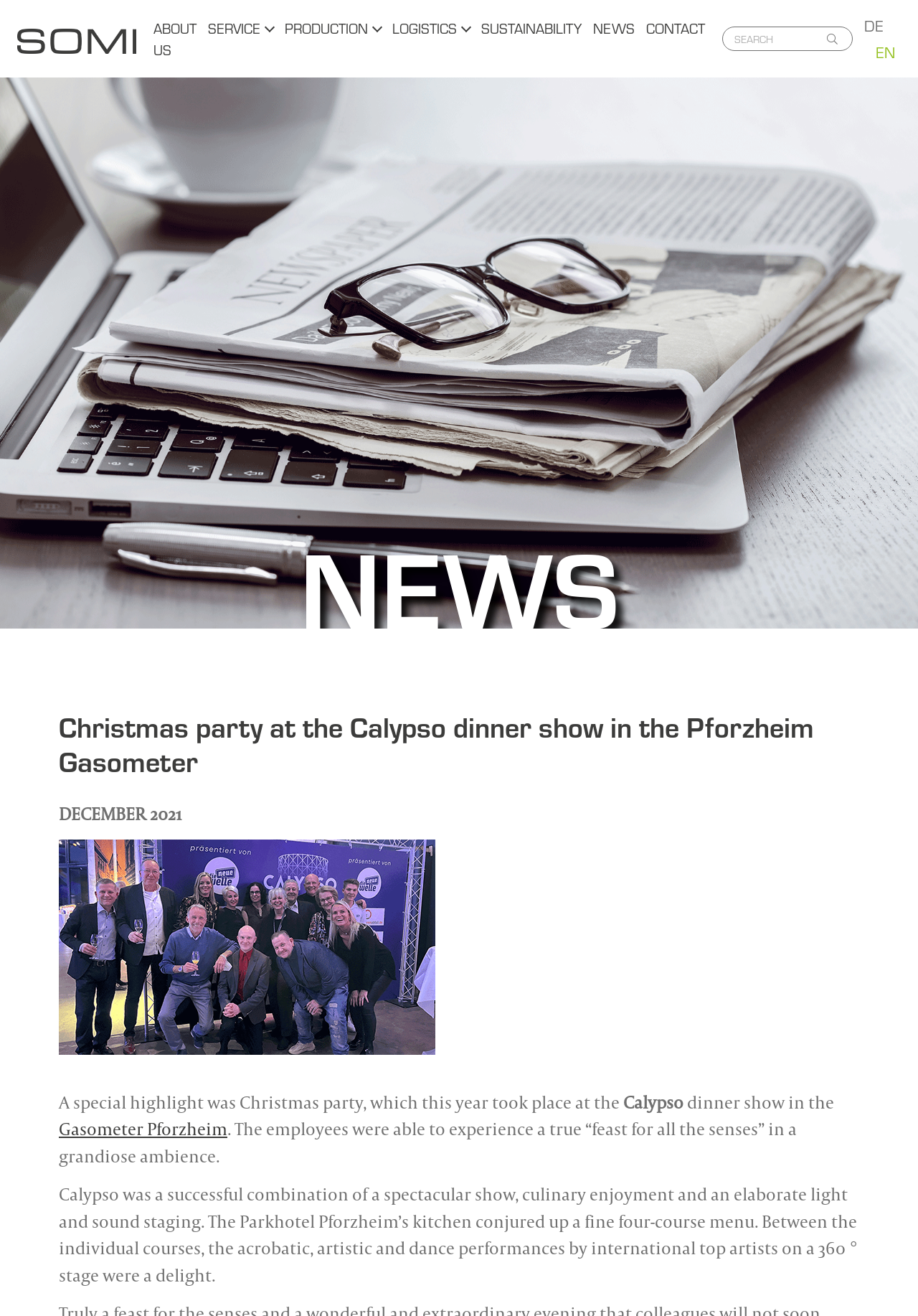What is the name of the hotel mentioned on the webpage? Using the information from the screenshot, answer with a single word or phrase.

Parkhotel Pforzheim